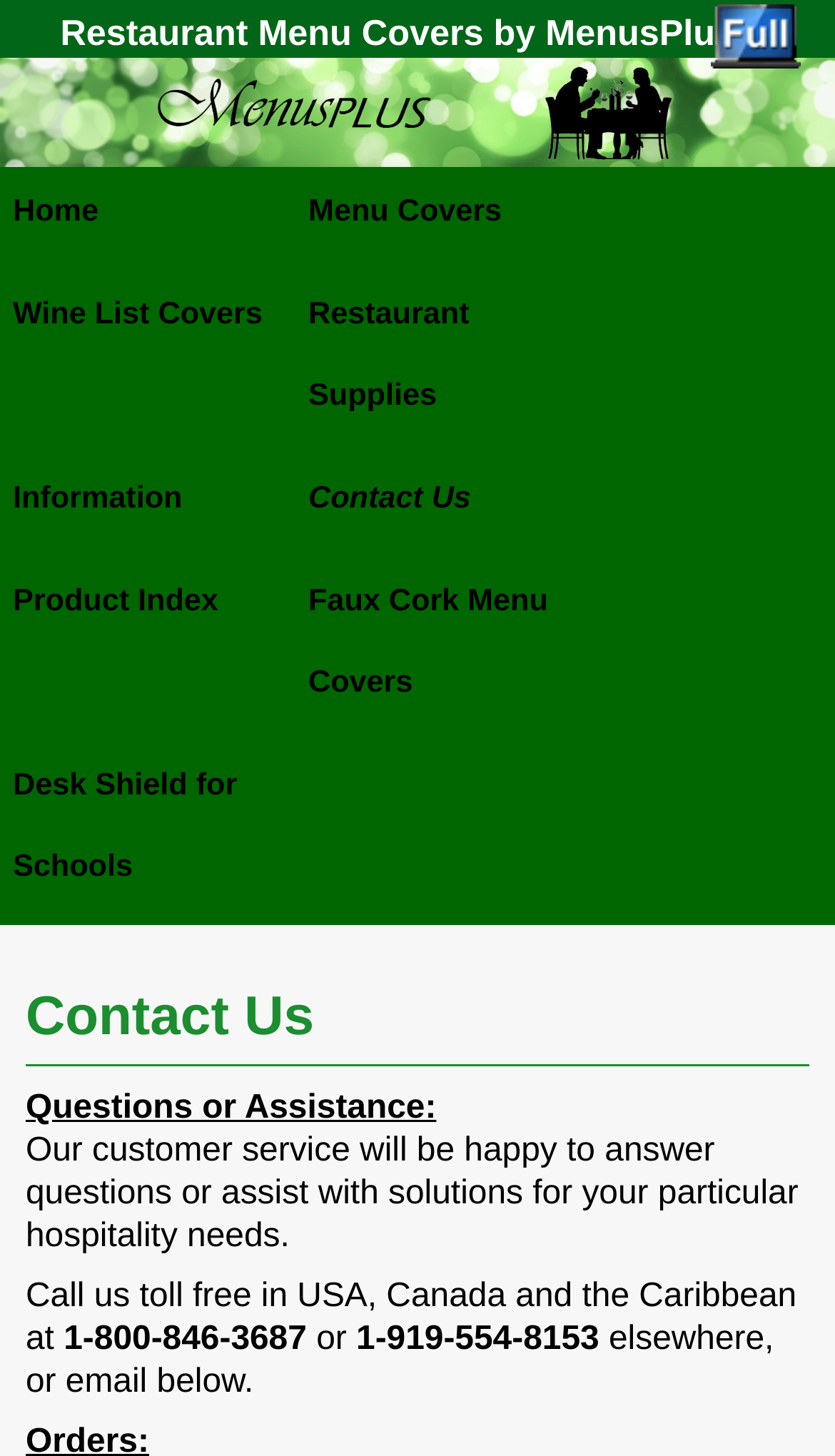Identify the bounding box of the HTML element described as: "Information".

[0.0, 0.312, 0.354, 0.382]